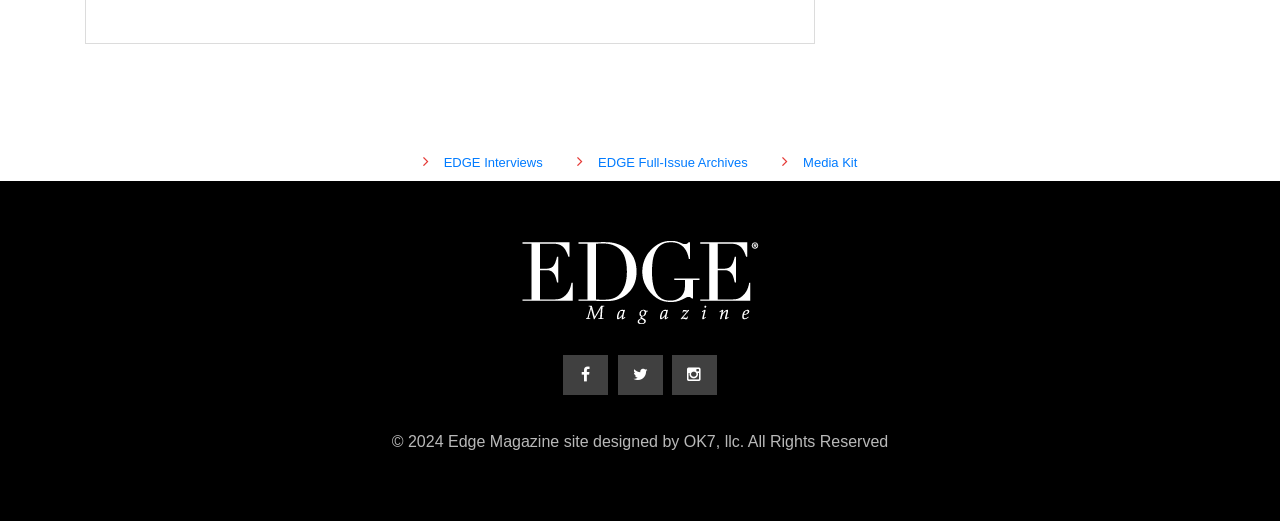Respond to the question below with a single word or phrase:
What is the name of the company that designed the website?

OK7, llc